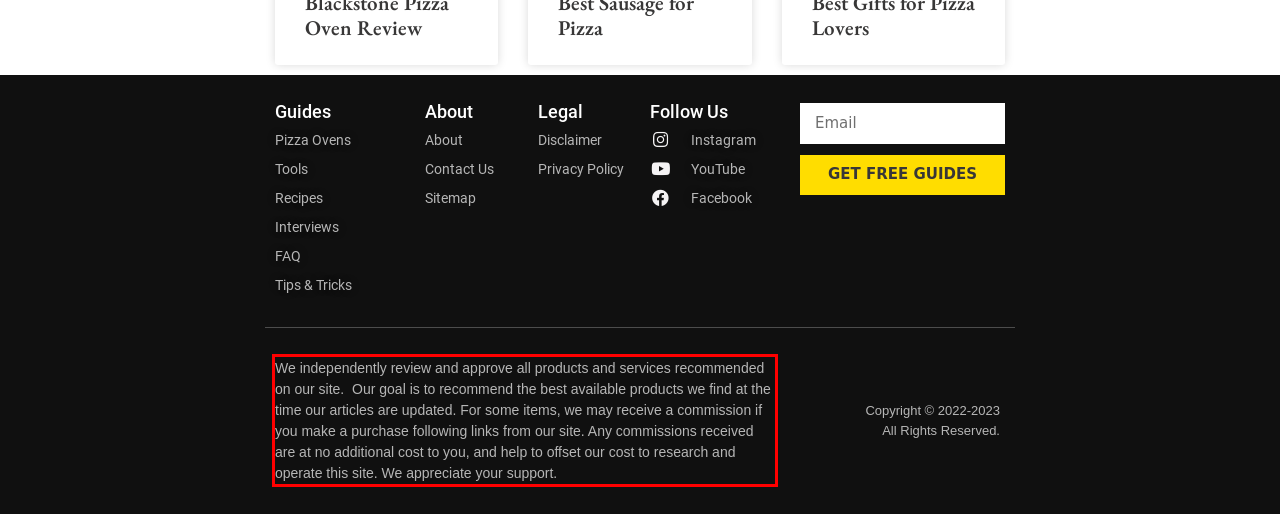Please recognize and transcribe the text located inside the red bounding box in the webpage image.

We independently review and approve all products and services recommended on our site. Our goal is to recommend the best available products we find at the time our articles are updated. For some items, we may receive a commission if you make a purchase following links from our site. Any commissions received are at no additional cost to you, and help to offset our cost to research and operate this site. We appreciate your support.